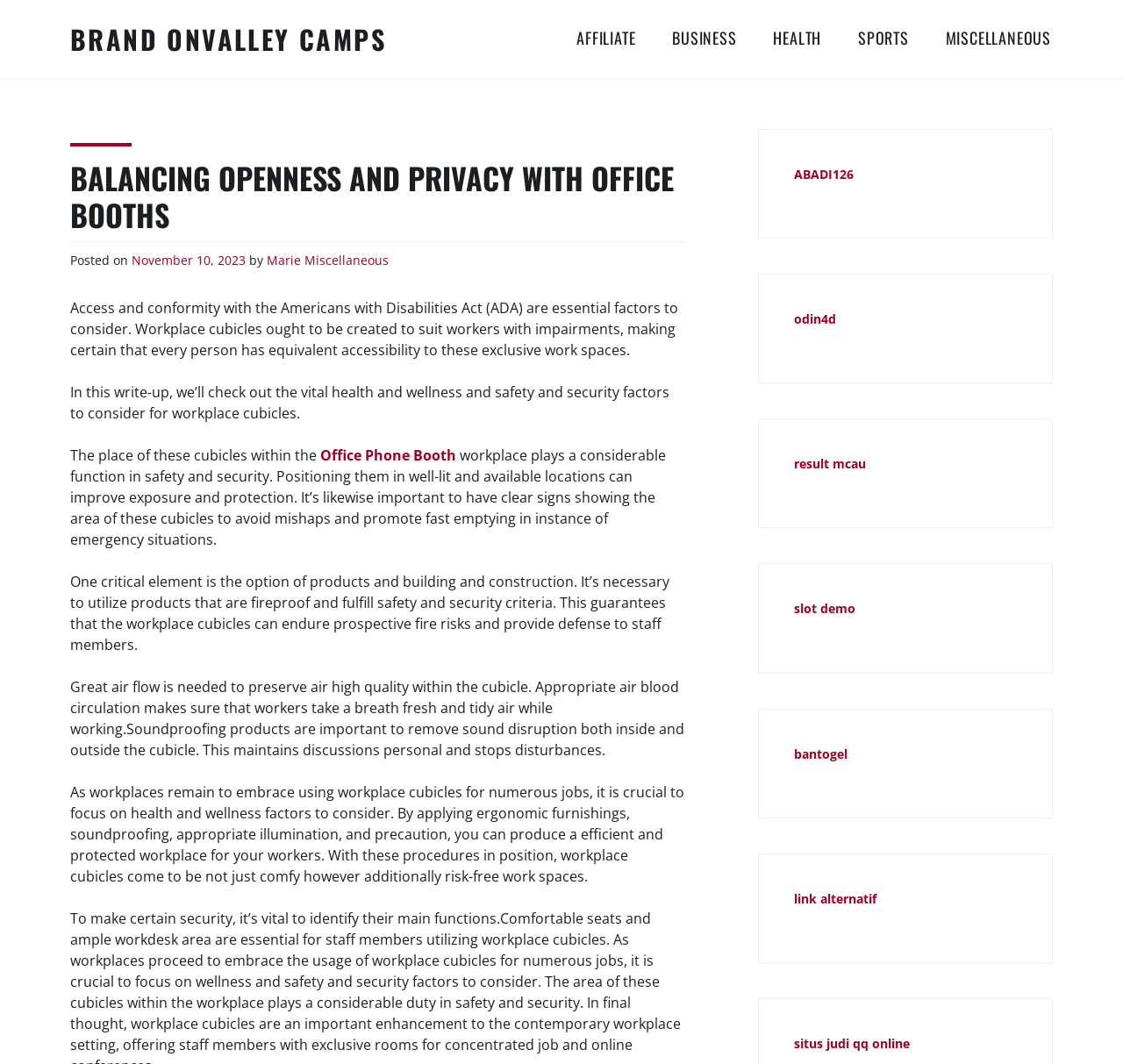Please find the bounding box coordinates (top-left x, top-left y, bottom-right x, bottom-right y) in the screenshot for the UI element described as follows: Office Phone Booth

[0.285, 0.419, 0.406, 0.439]